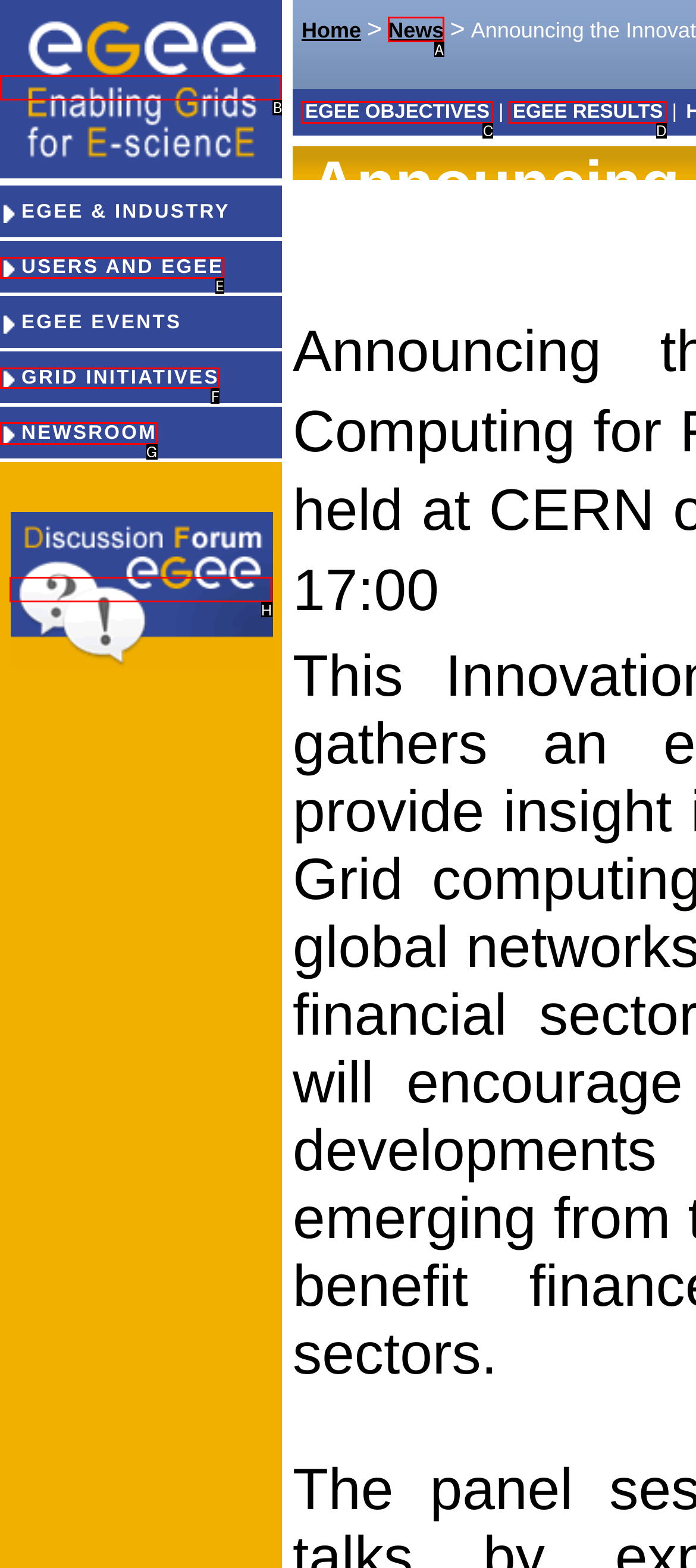Pick the HTML element that should be clicked to execute the task: Visit the EGEE Discussion Forum
Respond with the letter corresponding to the correct choice.

H